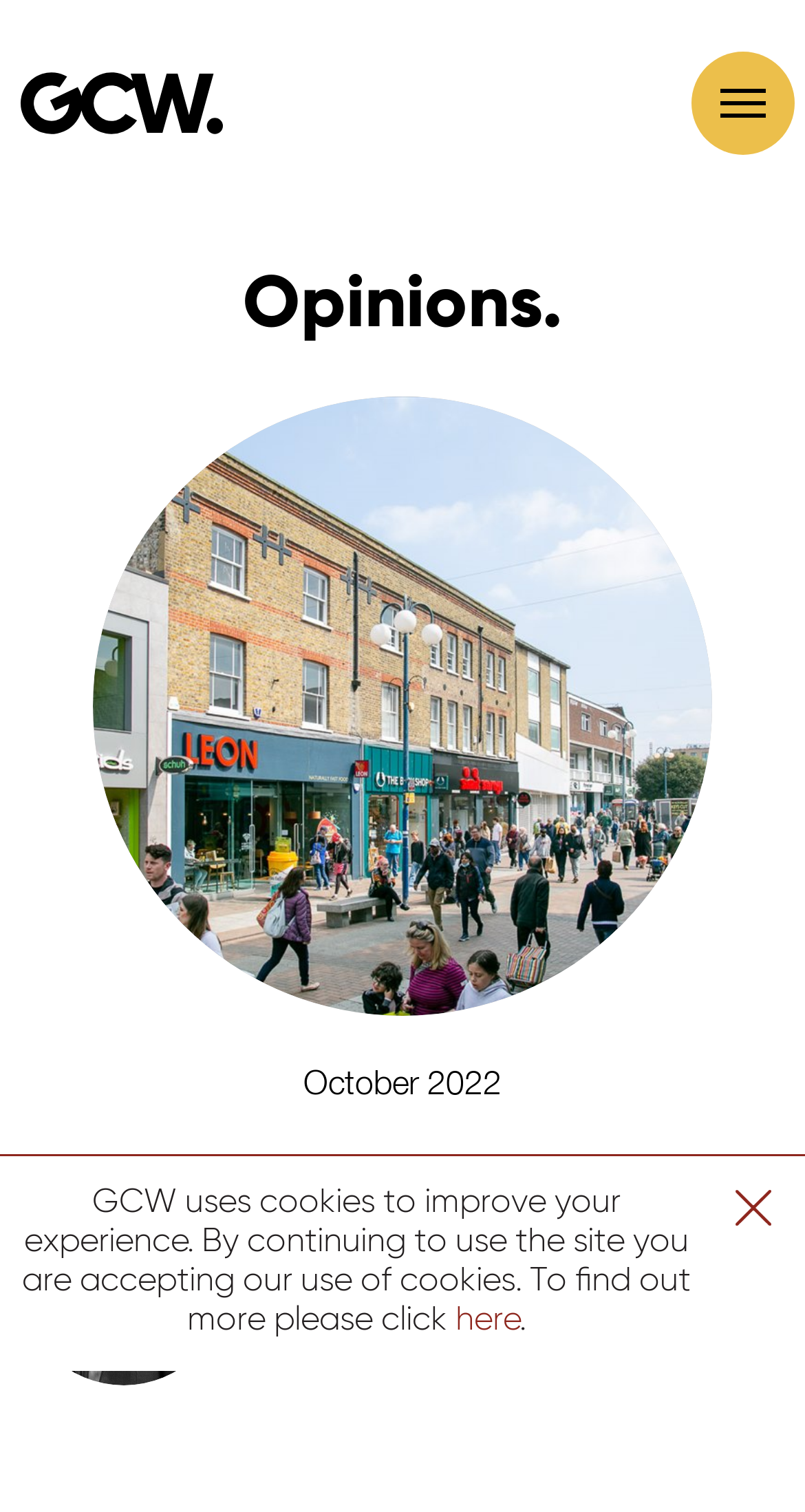Look at the image and write a detailed answer to the question: 
What is the topic of the webpage?

Although the webpage does not explicitly state its topic, I can infer that it is related to retail property based on the presence of an article and the contact information of an author who is likely an expert in the field.